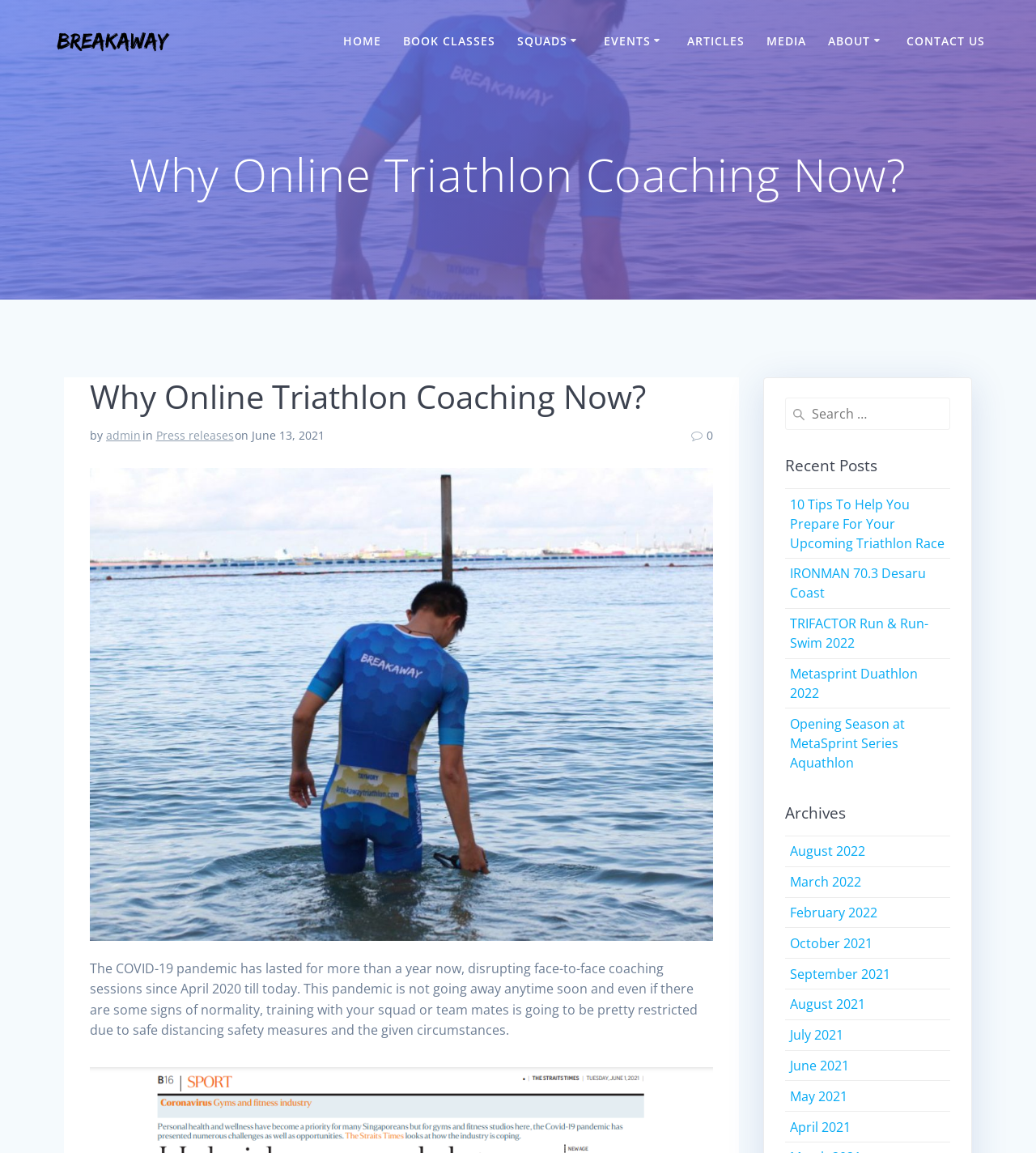Can you specify the bounding box coordinates of the area that needs to be clicked to fulfill the following instruction: "Contact US"?

[0.875, 0.028, 0.951, 0.044]